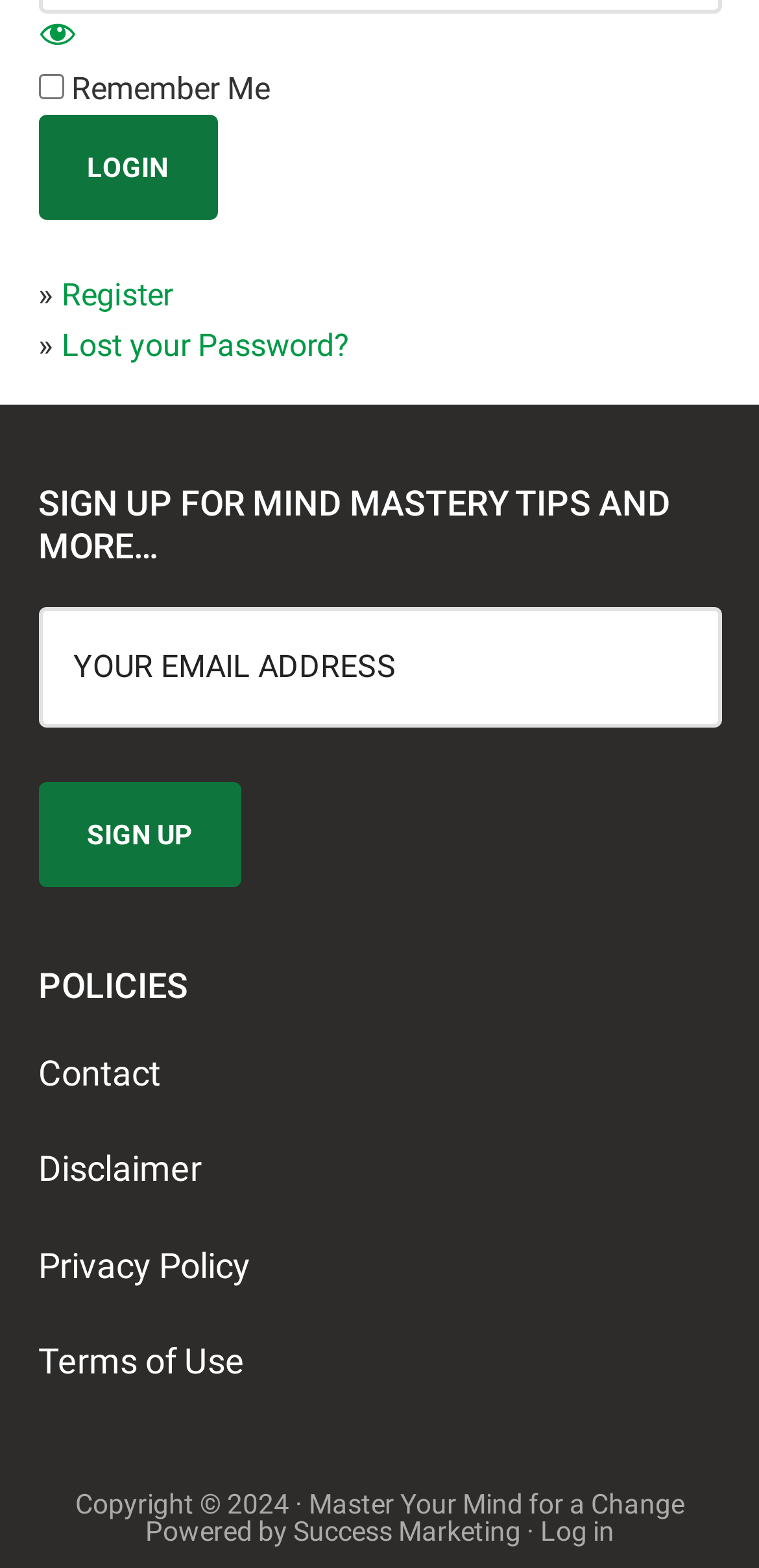Please answer the following question using a single word or phrase: 
What is the text on the button below the email address textbox?

Sign up